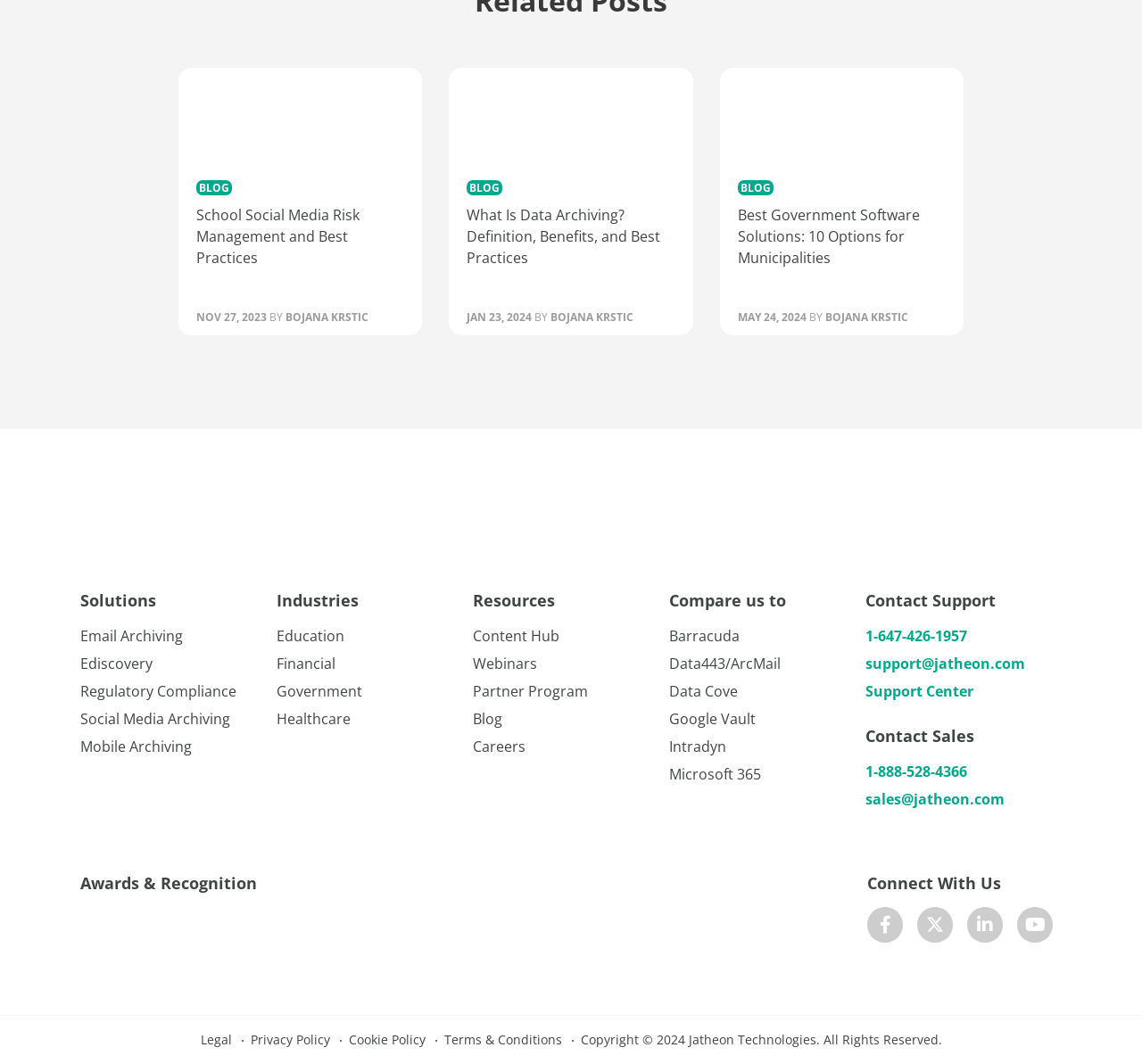From the element description: "Mobile Archiving", extract the bounding box coordinates of the UI element. The coordinates should be expressed as four float numbers between 0 and 1, in the order [left, top, right, bottom].

[0.07, 0.69, 0.242, 0.712]